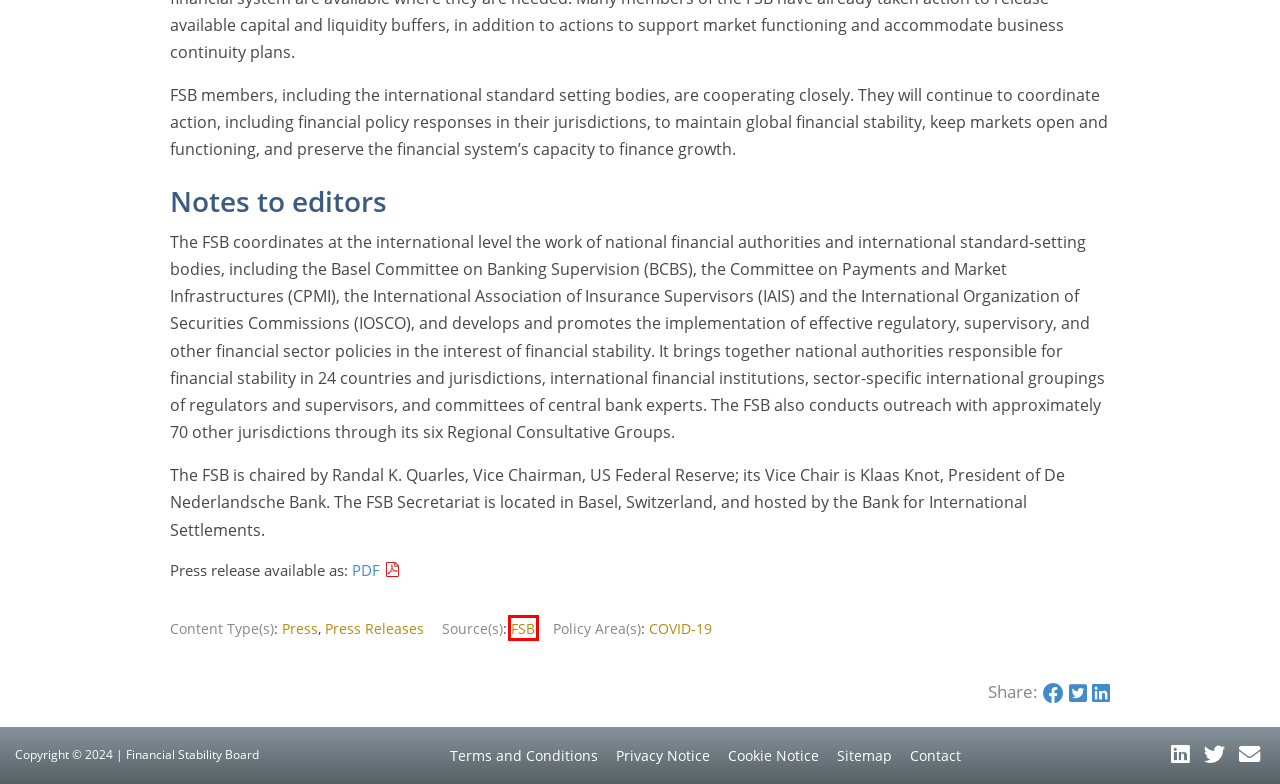Examine the screenshot of the webpage, which has a red bounding box around a UI element. Select the webpage description that best fits the new webpage after the element inside the red bounding box is clicked. Here are the choices:
A. Press - Content Types - Financial Stability Board
B. Terms and Conditions - Financial Stability Board
C. Cookie Notice - Financial Stability Board
D. Privacy Notice - Financial Stability Board
E. Archives - COVID-19 - Policy Areas - Financial Stability Board
F. Sitemap - Financial Stability Board
G. Press Releases - Content Types - Financial Stability Board
H. FSB - Sources - Financial Stability Board

H